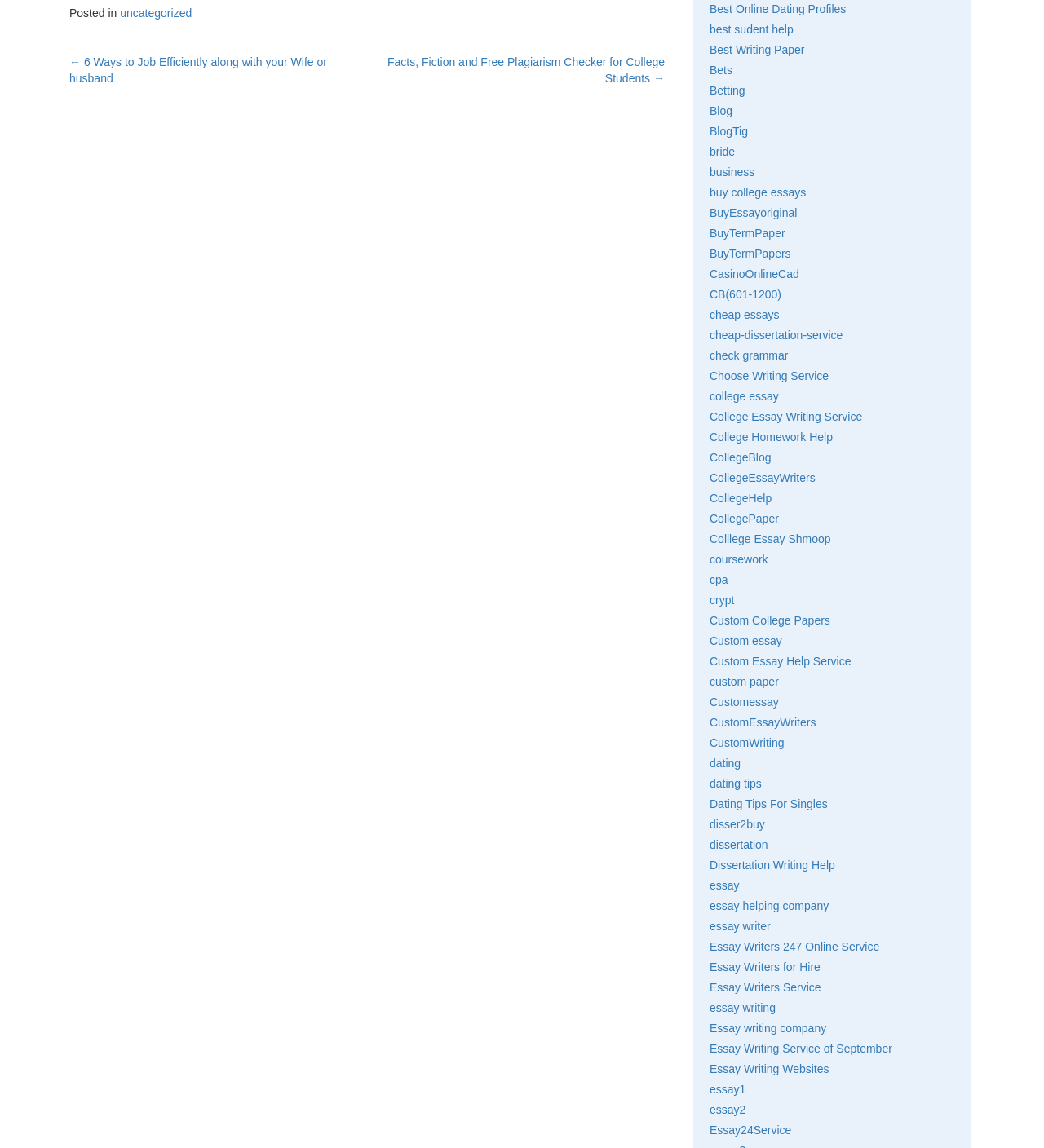Provide the bounding box coordinates of the section that needs to be clicked to accomplish the following instruction: "Click on the 'uncategorized' link."

[0.115, 0.006, 0.184, 0.017]